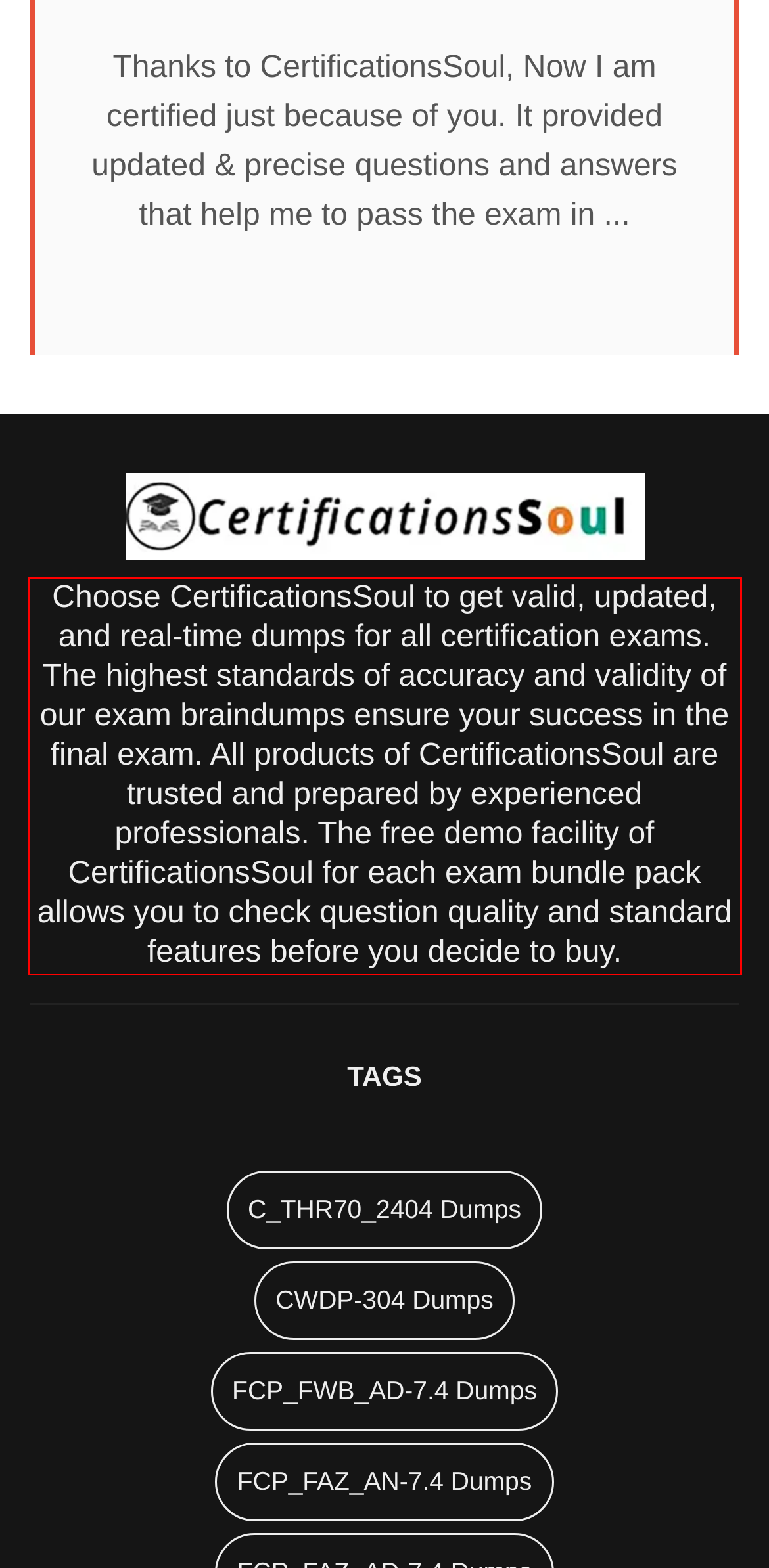You have a screenshot of a webpage where a UI element is enclosed in a red rectangle. Perform OCR to capture the text inside this red rectangle.

Choose CertificationsSoul to get valid, updated, and real-time dumps for all certification exams. The highest standards of accuracy and validity of our exam braindumps ensure your success in the final exam. All products of CertificationsSoul are trusted and prepared by experienced professionals. The free demo facility of CertificationsSoul for each exam bundle pack allows you to check question quality and standard features before you decide to buy.